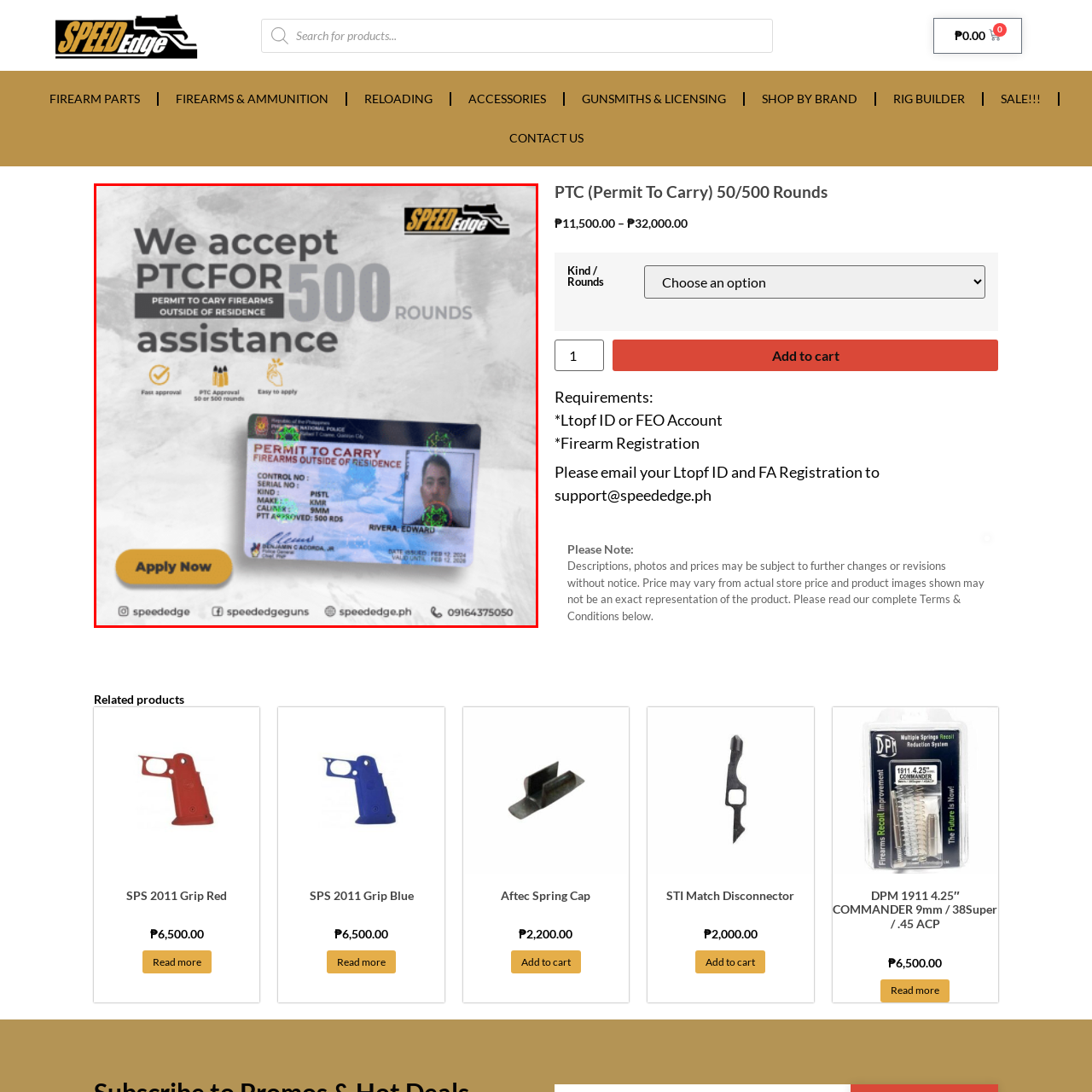Describe the contents of the image that is surrounded by the red box in a detailed manner.

The image prominently displays an announcement from Speededge regarding their acceptance of the Permit To Carry (PTC) for firearms outside of residence, specifically for 500 rounds. The background showcases a subtle gray texture with informative icons indicating a fast application process, ease of applying, and approval for either 50 or 500 rounds. At the center, there is a sample PTC card featuring essential details such as the control number, type of firearm, and the owner's name, all highlighted by a contrasting layout that emphasizes the important message. The caption encourages viewers to "Apply Now," providing contact information and social media handles to facilitate the application process.